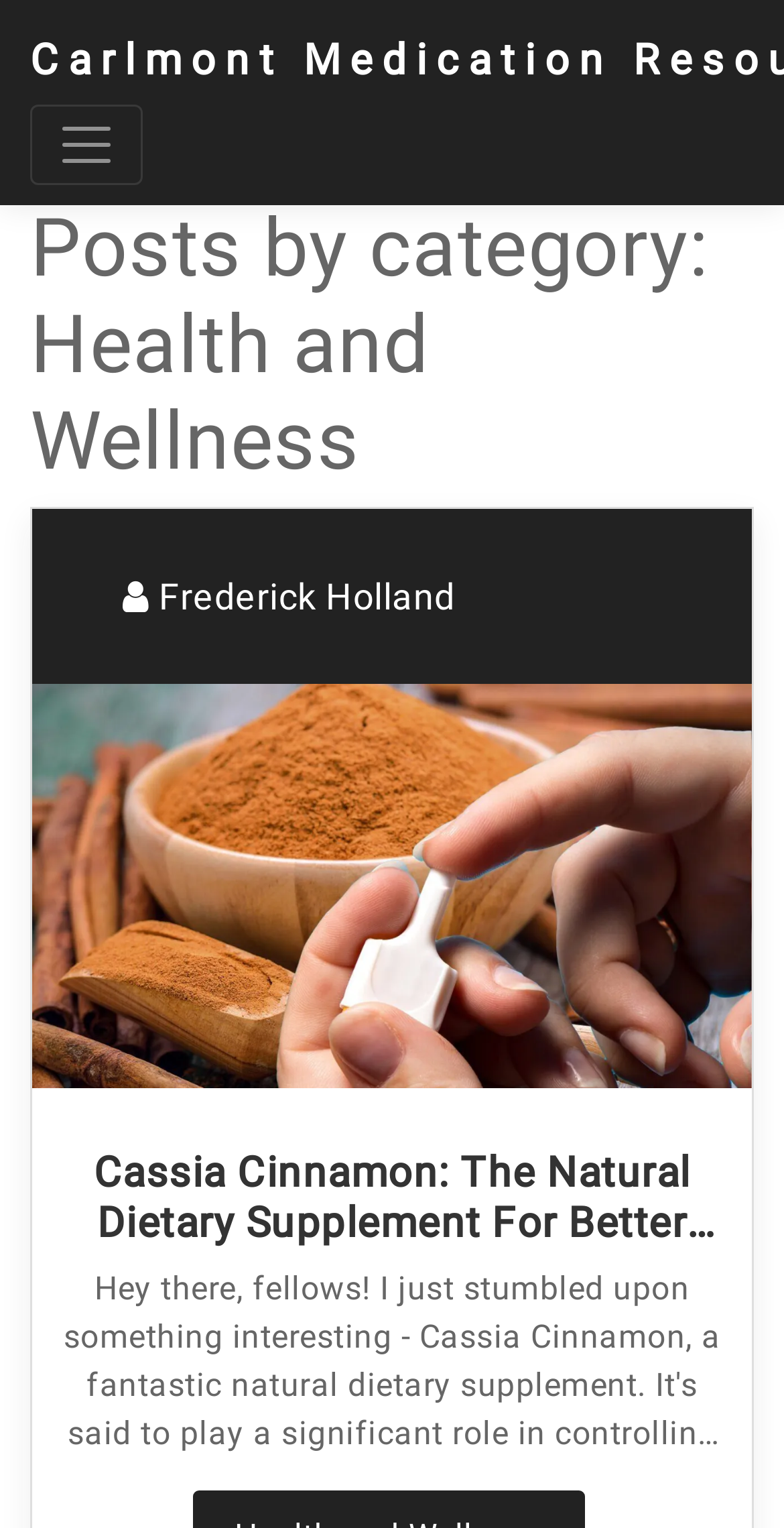What is the name of the author of a post?
Provide an in-depth and detailed answer to the question.

I found the StaticText element 'Frederick Holland' which suggests that Frederick Holland is the name of the author of a post.